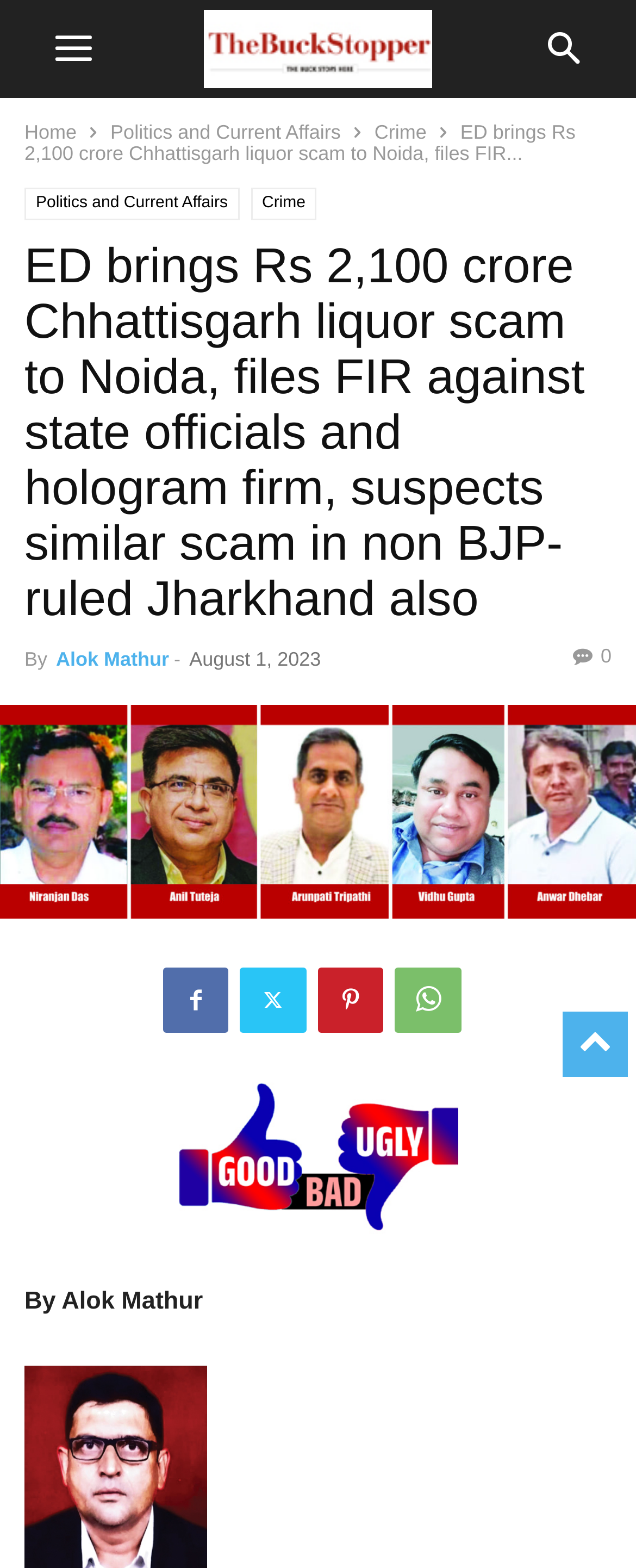What is the category of the article?
Please provide a single word or phrase as the answer based on the screenshot.

Politics and Current Affairs, Crime